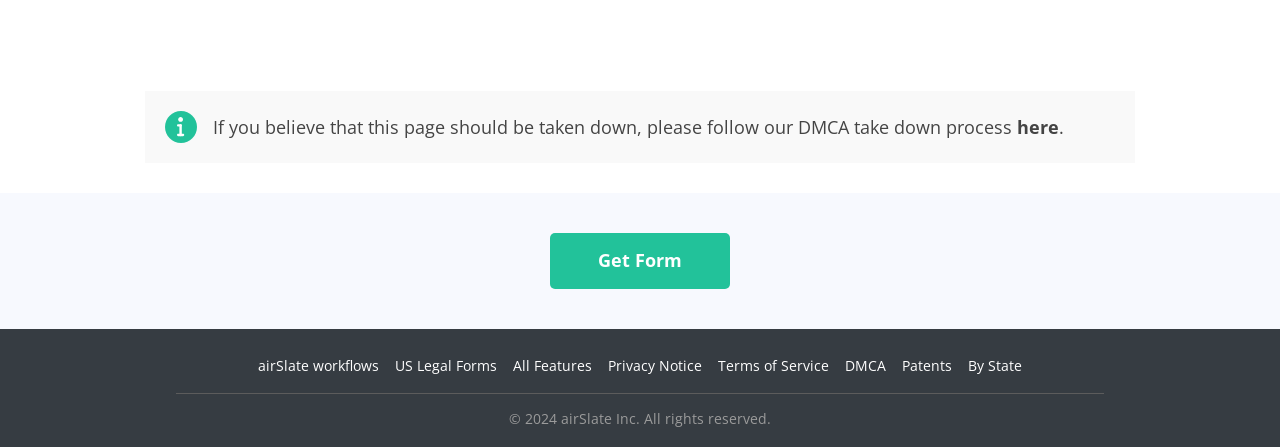Locate the bounding box coordinates of the clickable region necessary to complete the following instruction: "View US Legal Forms". Provide the coordinates in the format of four float numbers between 0 and 1, i.e., [left, top, right, bottom].

[0.309, 0.795, 0.388, 0.838]